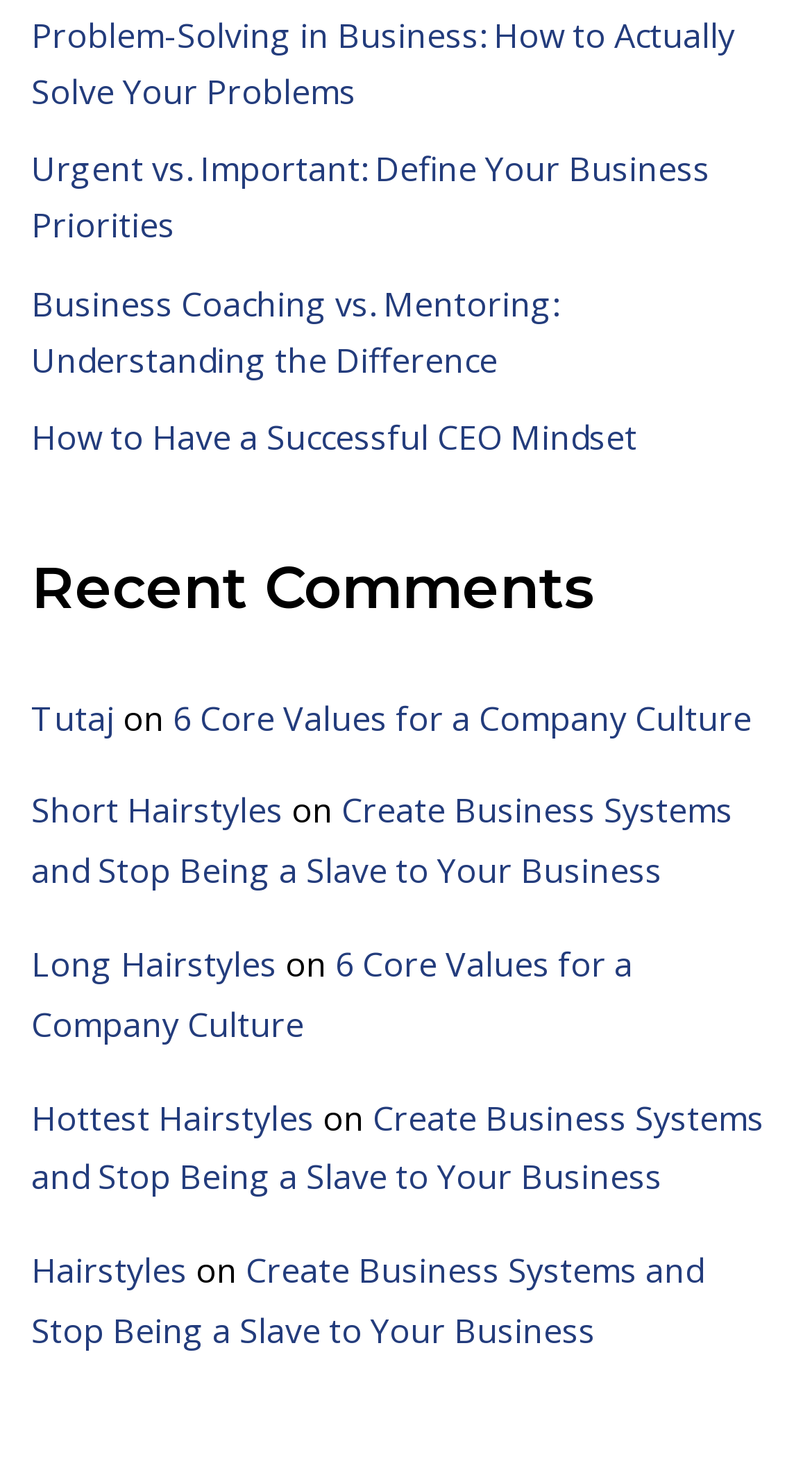What is the topic of the links in the footer sections?
Kindly give a detailed and elaborate answer to the question.

The links in the footer sections are related to hairstyles (e.g., 'Short Hairstyles', 'Long Hairstyles', 'Hottest Hairstyles', 'Hairstyles') and business (e.g., 'Create Business Systems and Stop Being a Slave to Your Business', '6 Core Values for a Company Culture').